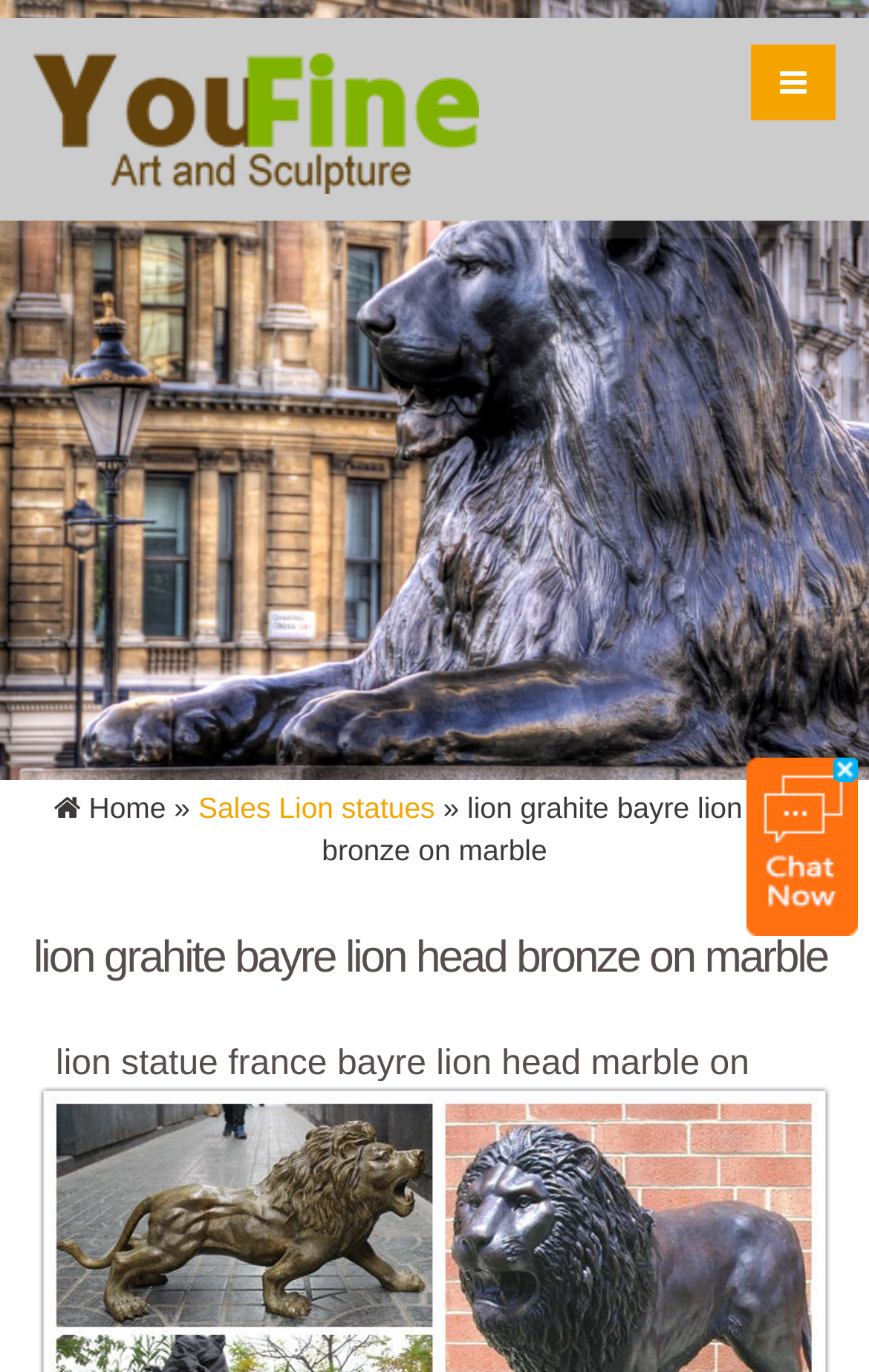Find the bounding box of the web element that fits this description: "0725875840".

None